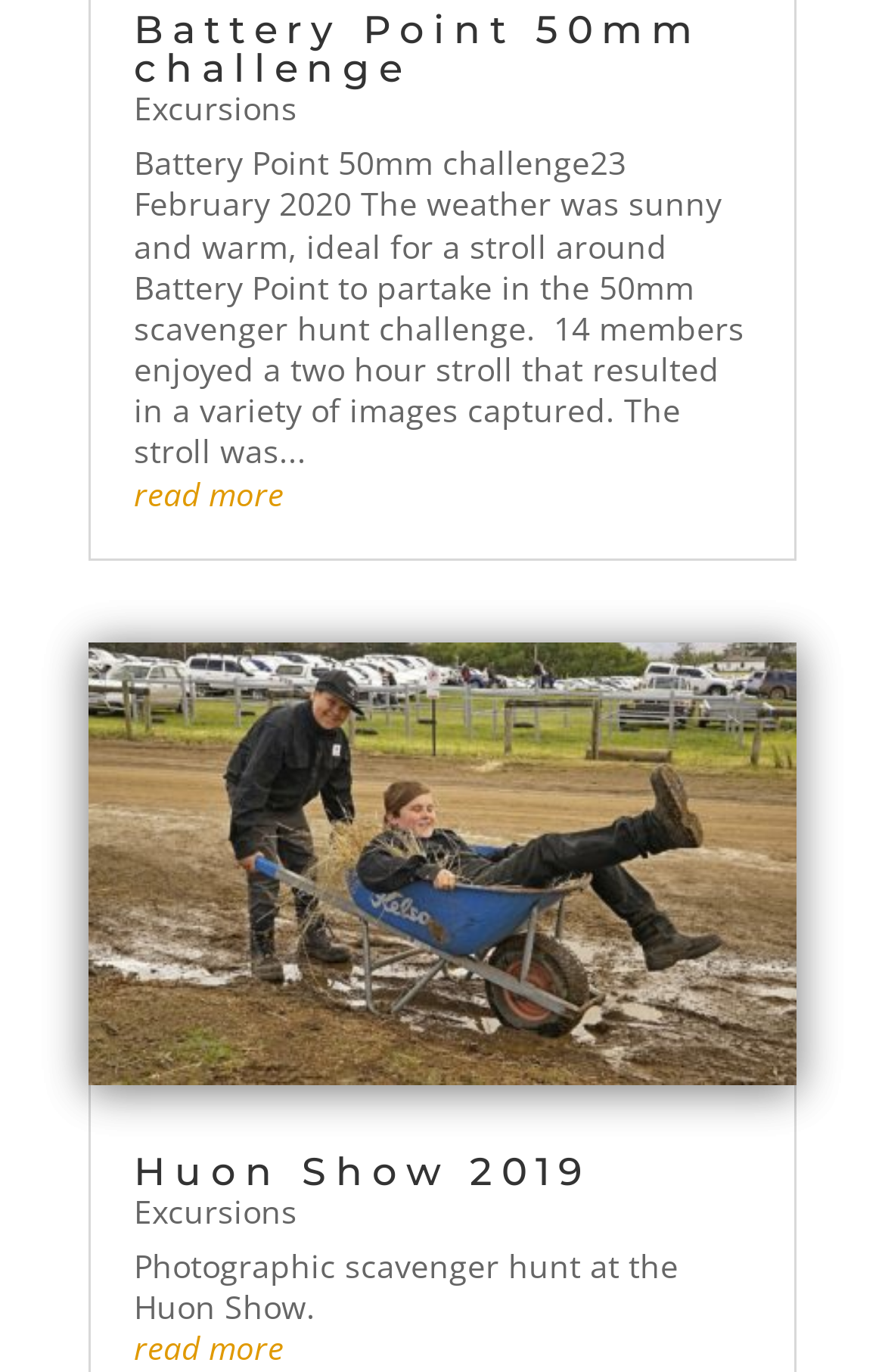Please answer the following question using a single word or phrase: 
What is the topic of the second excursion?

Huon Show 2019